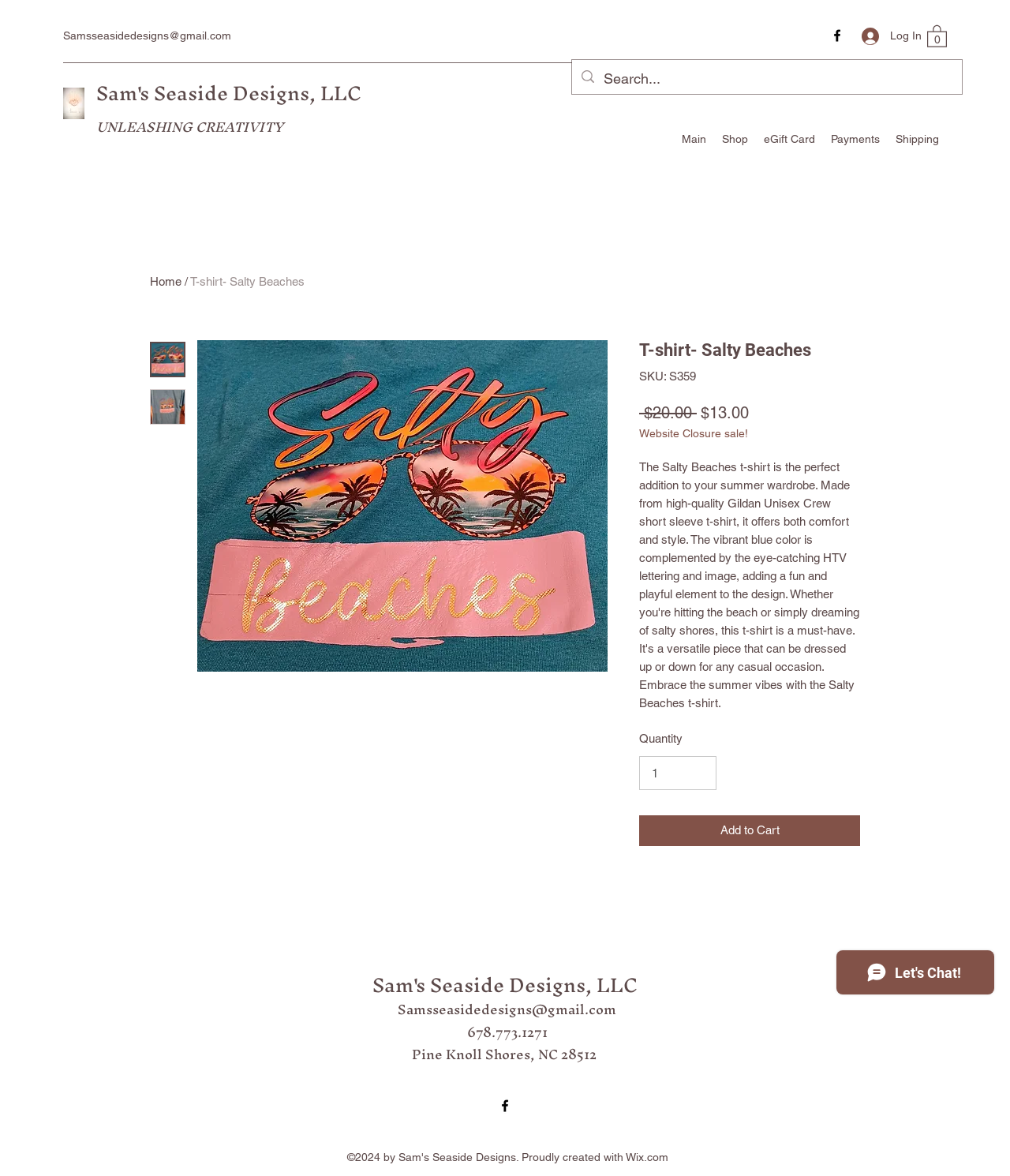Answer in one word or a short phrase: 
What is the name of the company?

Sam's Seaside Designs, LLC